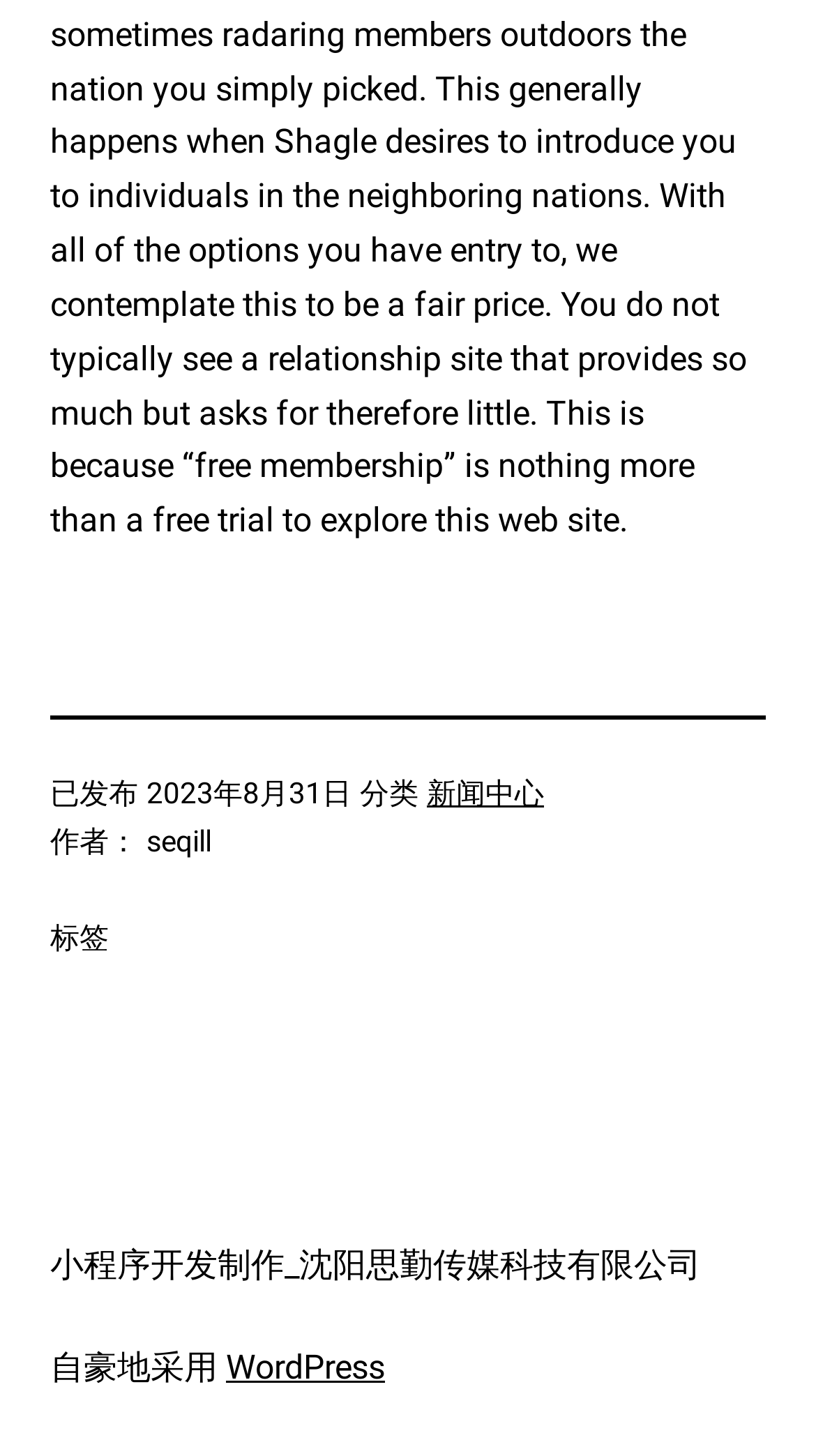What is the category of the article?
Please answer the question with a detailed response using the information from the screenshot.

I found the category by looking at the link element with the text '新闻中心' which is next to the StaticText element with the text '分类'.